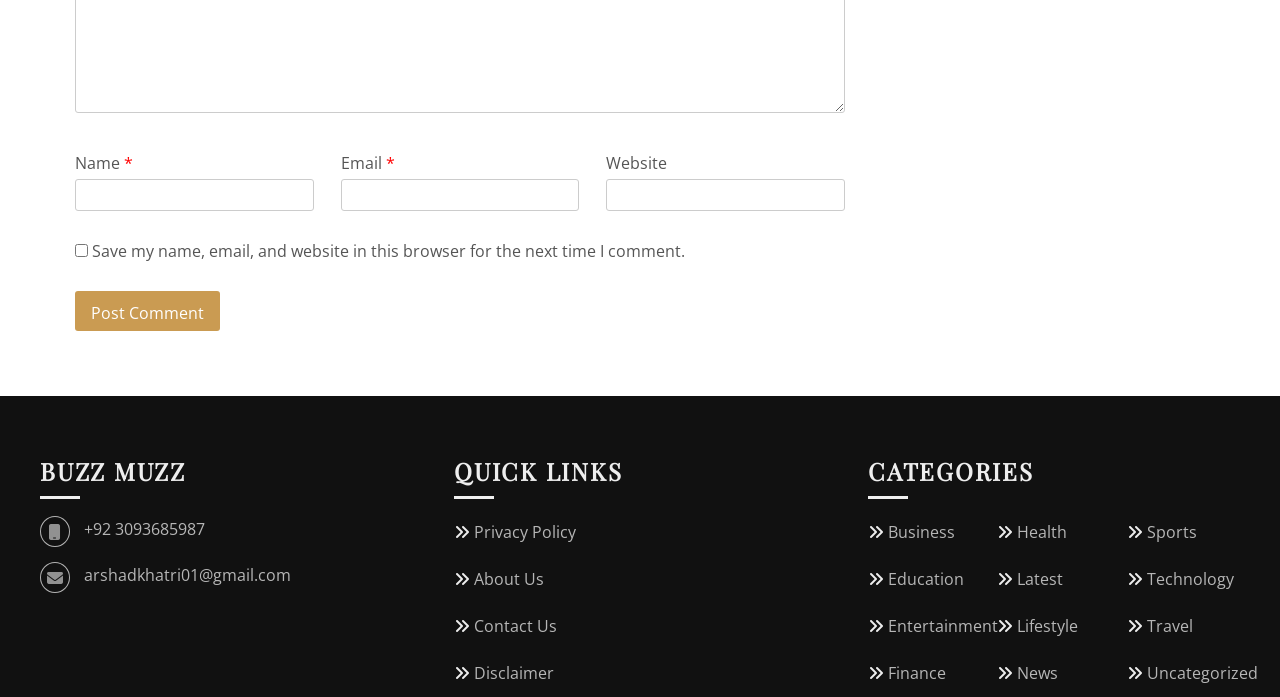Show me the bounding box coordinates of the clickable region to achieve the task as per the instruction: "Enter your website URL".

[0.474, 0.257, 0.66, 0.303]